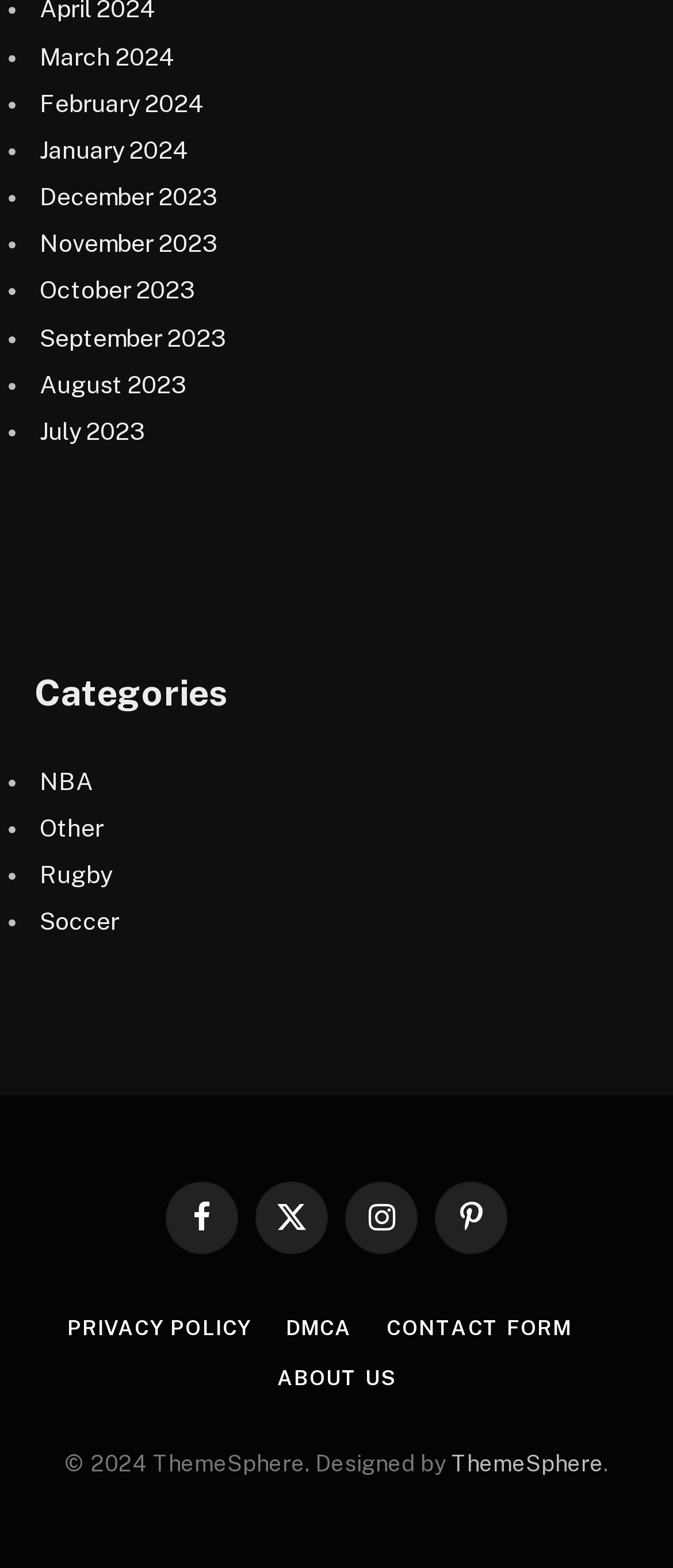What is the name of the company that designed the webpage?
Using the image, answer in one word or phrase.

ThemeSphere